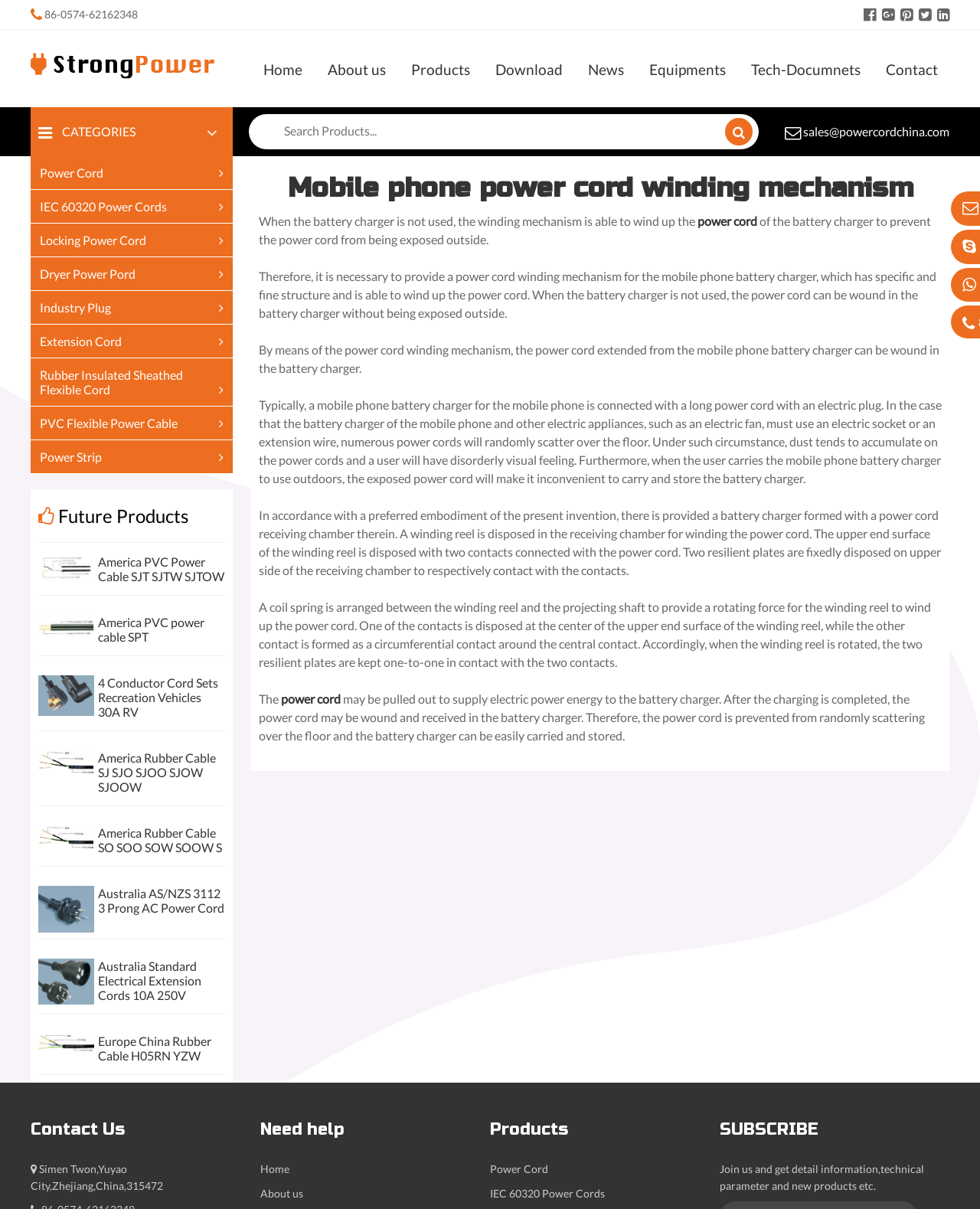What is the function of the resilient plates?
Look at the image and construct a detailed response to the question.

The two resilient plates are fixedly disposed on the upper side of the receiving chamber to respectively contact with the two contacts on the upper end surface of the winding reel, ensuring that the power cord is properly connected and wound up.